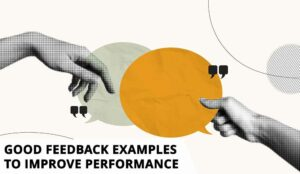What is the theme of the visual design?
Based on the screenshot, answer the question with a single word or phrase.

Feedback and performance improvement